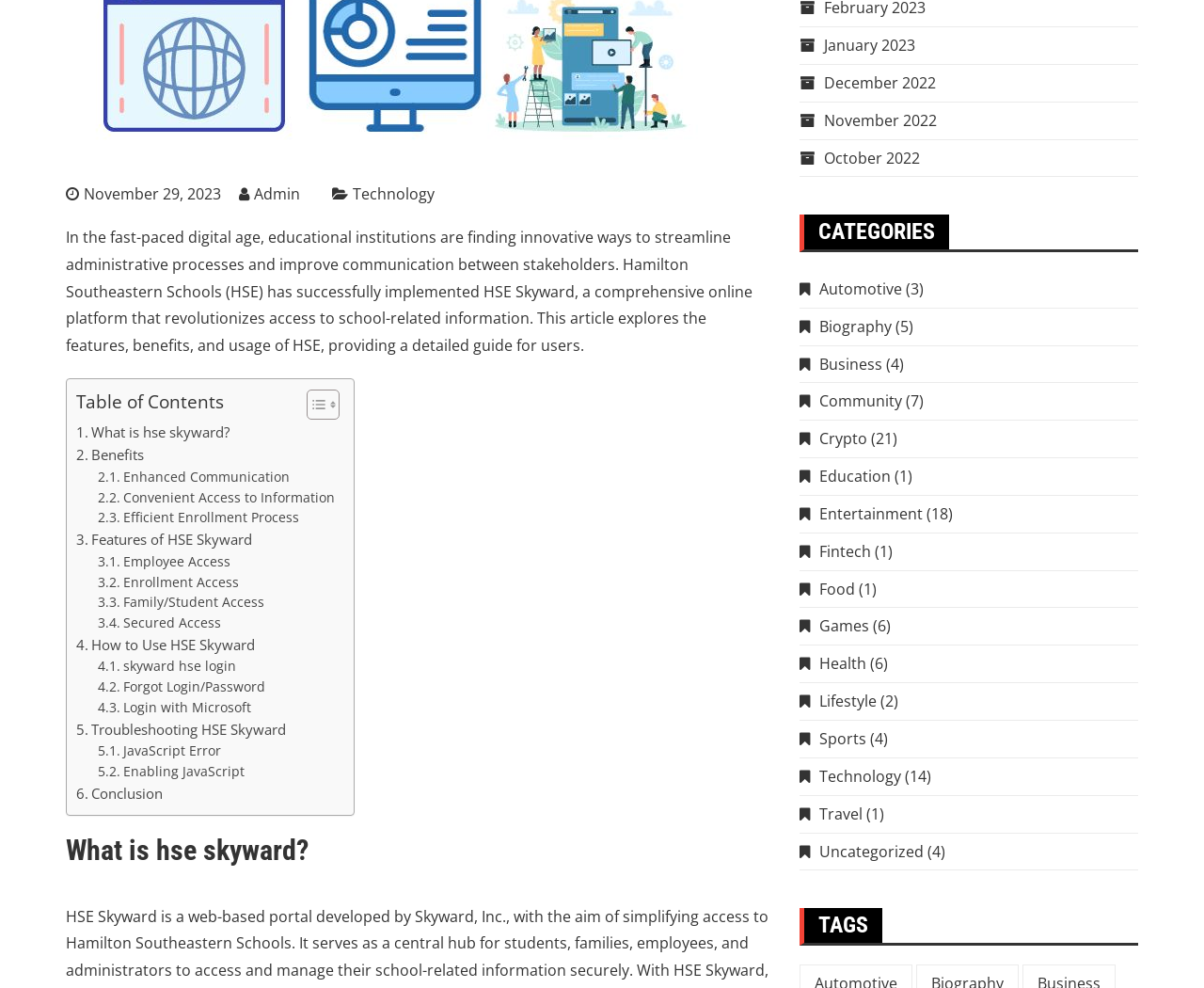Please determine the bounding box coordinates for the UI element described as: "November 29, 2023November 29, 2023".

[0.055, 0.186, 0.184, 0.207]